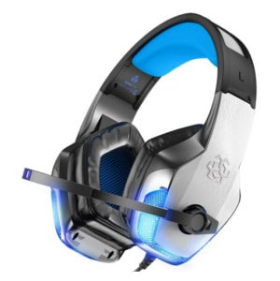Give a detailed account of the visual content in the image.

The image showcases the BENGOO X-40 gaming headset, recognized as the runner-up pick in a budget-friendly category for gaming accessories. Priced at just under $40, this headset features a sleek design with blue accents and is equipped with 50mm drivers, promising enhanced stereo sound for an immersive gaming experience. Compatible with PC, PS4, and Xbox One, it offers versatility across different gaming platforms. Although it may not match the sound quality of the top pick, the HyperX Cloud Stinger, the BENGOO X-40 presents a strong value for gamers seeking quality without exceeding a $40 budget.